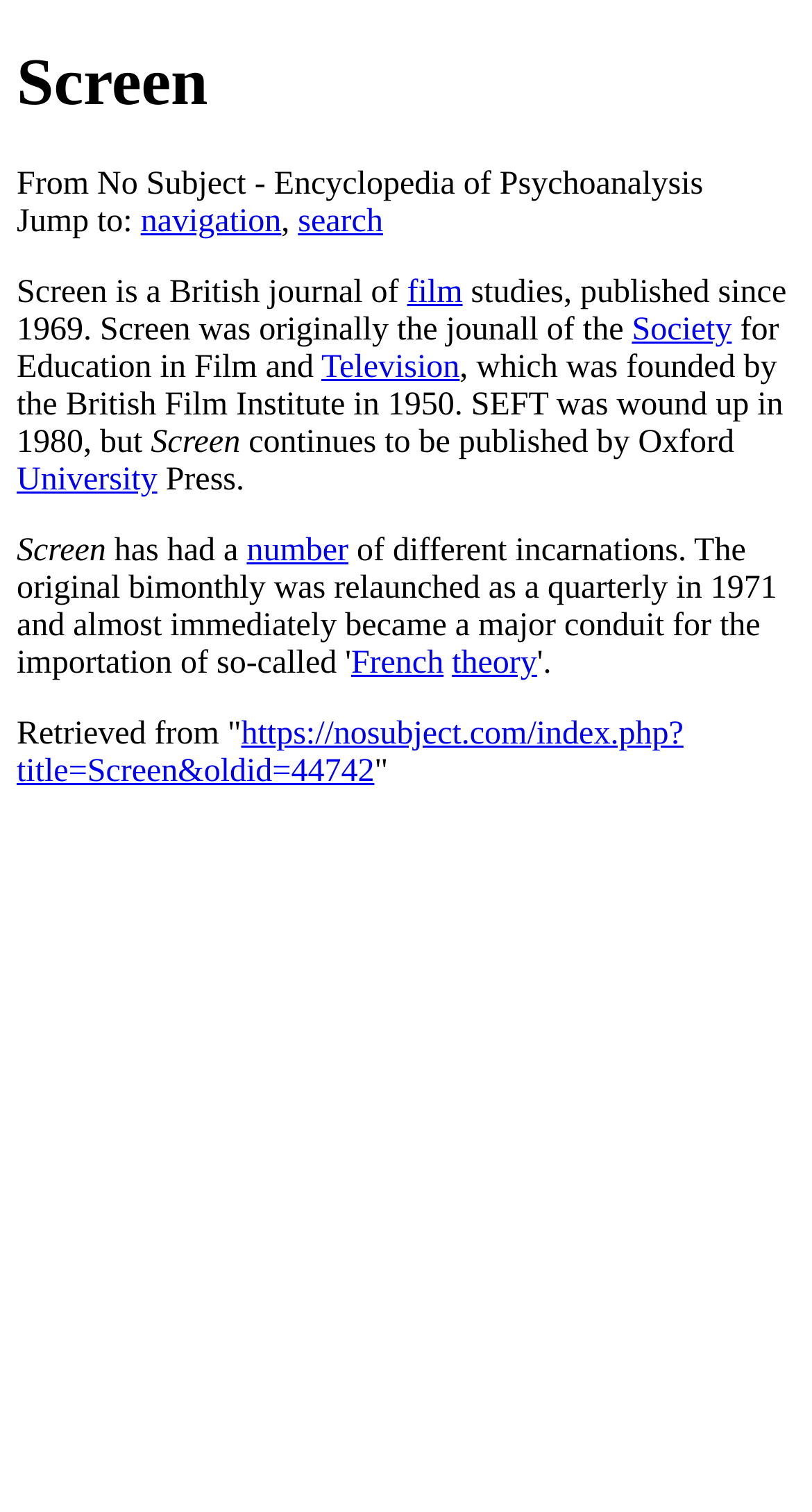Please specify the bounding box coordinates of the clickable region necessary for completing the following instruction: "Click on navigation". The coordinates must consist of four float numbers between 0 and 1, i.e., [left, top, right, bottom].

[0.173, 0.135, 0.346, 0.158]